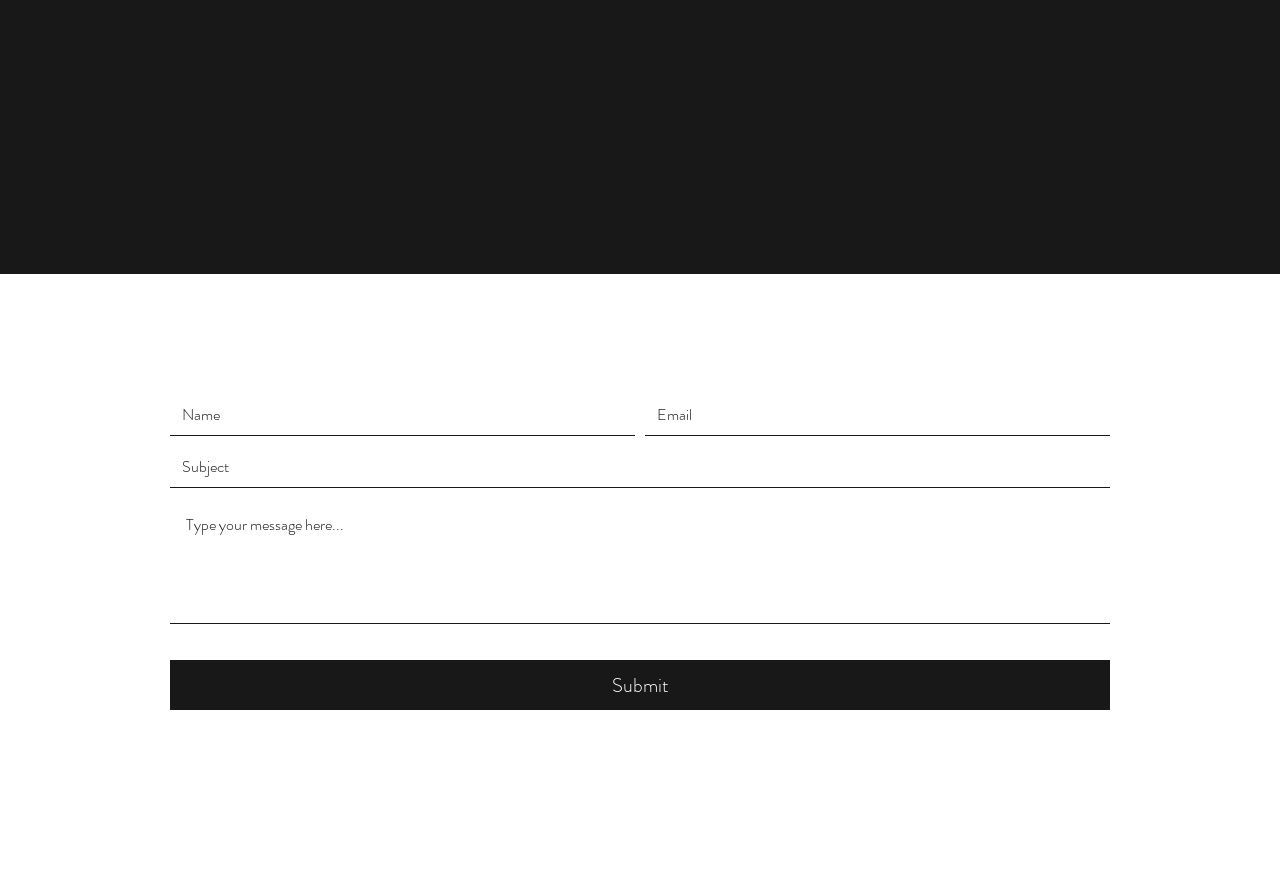With reference to the screenshot, provide a detailed response to the question below:
How many social media links are there?

There are four social media links, namely Google Places, Instagram, Facebook, and YouTube, located in the 'Social Bar' section.